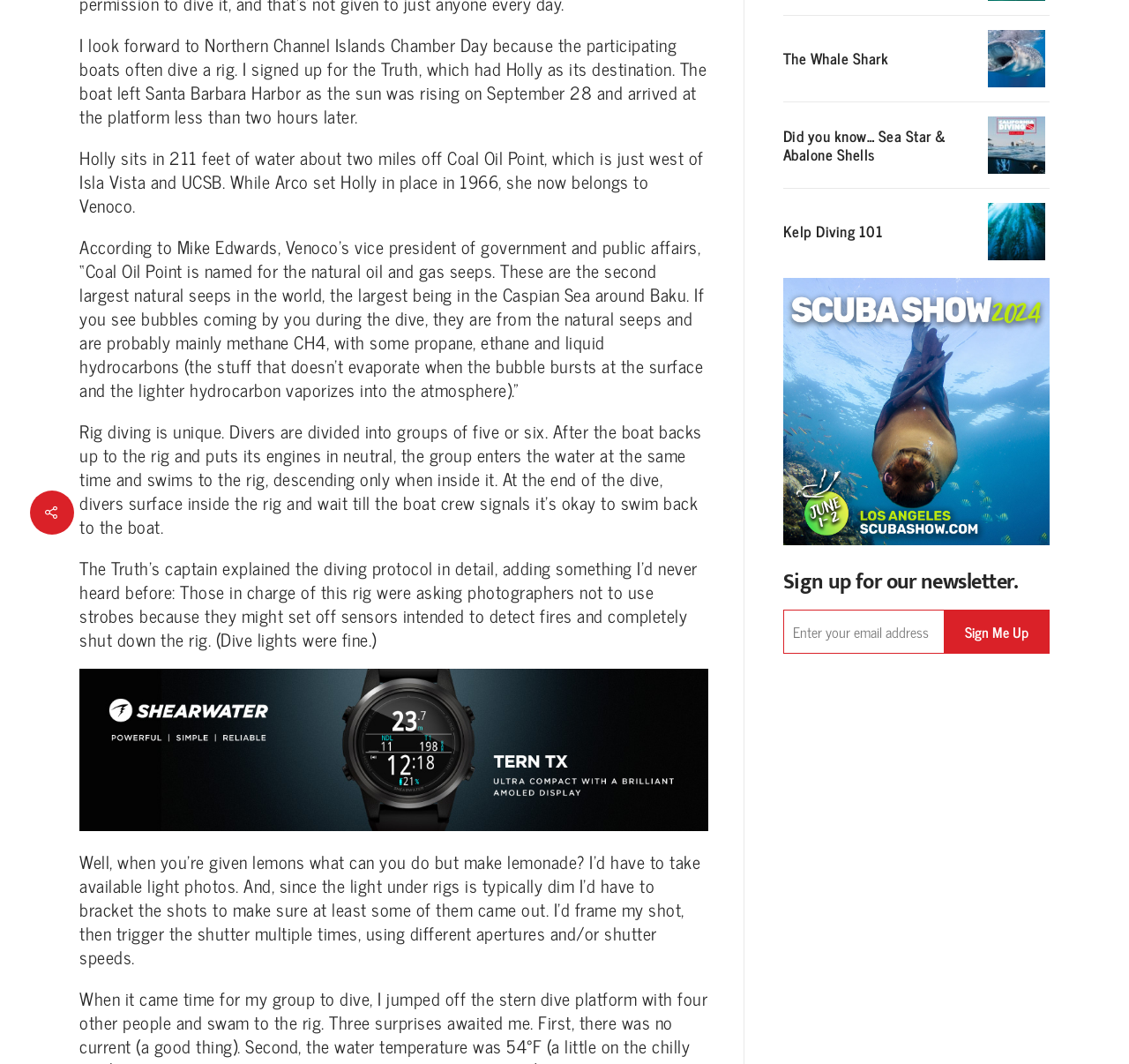Determine the bounding box for the UI element as described: "value="Sign Me Up"". The coordinates should be represented as four float numbers between 0 and 1, formatted as [left, top, right, bottom].

[0.836, 0.573, 0.93, 0.614]